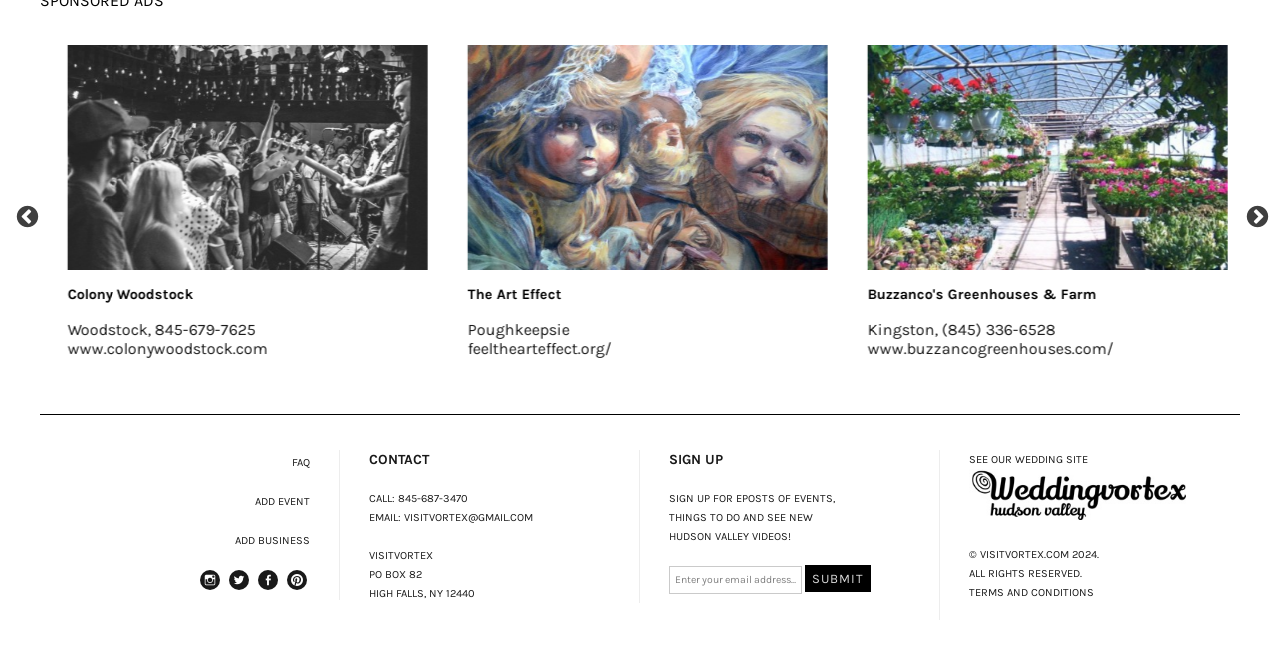What is the postal address of the contact?
Observe the image and answer the question with a one-word or short phrase response.

PO BOX 82, HIGH FALLS, NY 12440